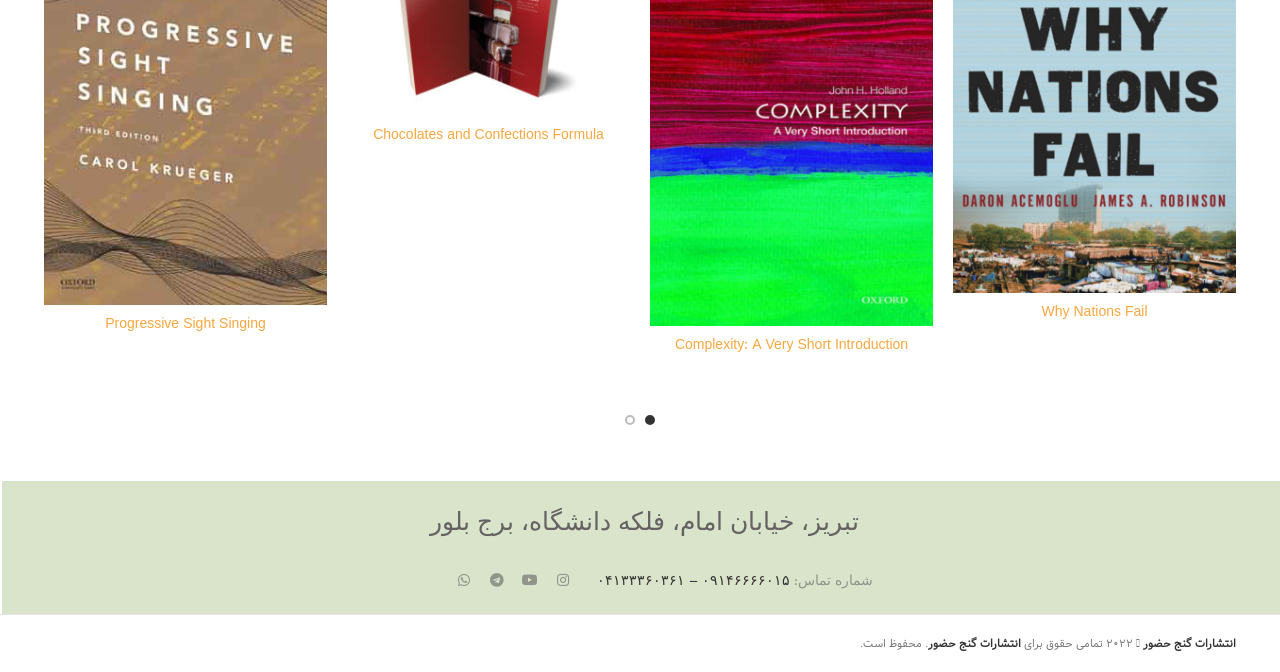Determine the bounding box coordinates of the clickable region to execute the instruction: "Follow on Instagram". The coordinates should be four float numbers between 0 and 1, denoted as [left, top, right, bottom].

[0.429, 0.842, 0.451, 0.884]